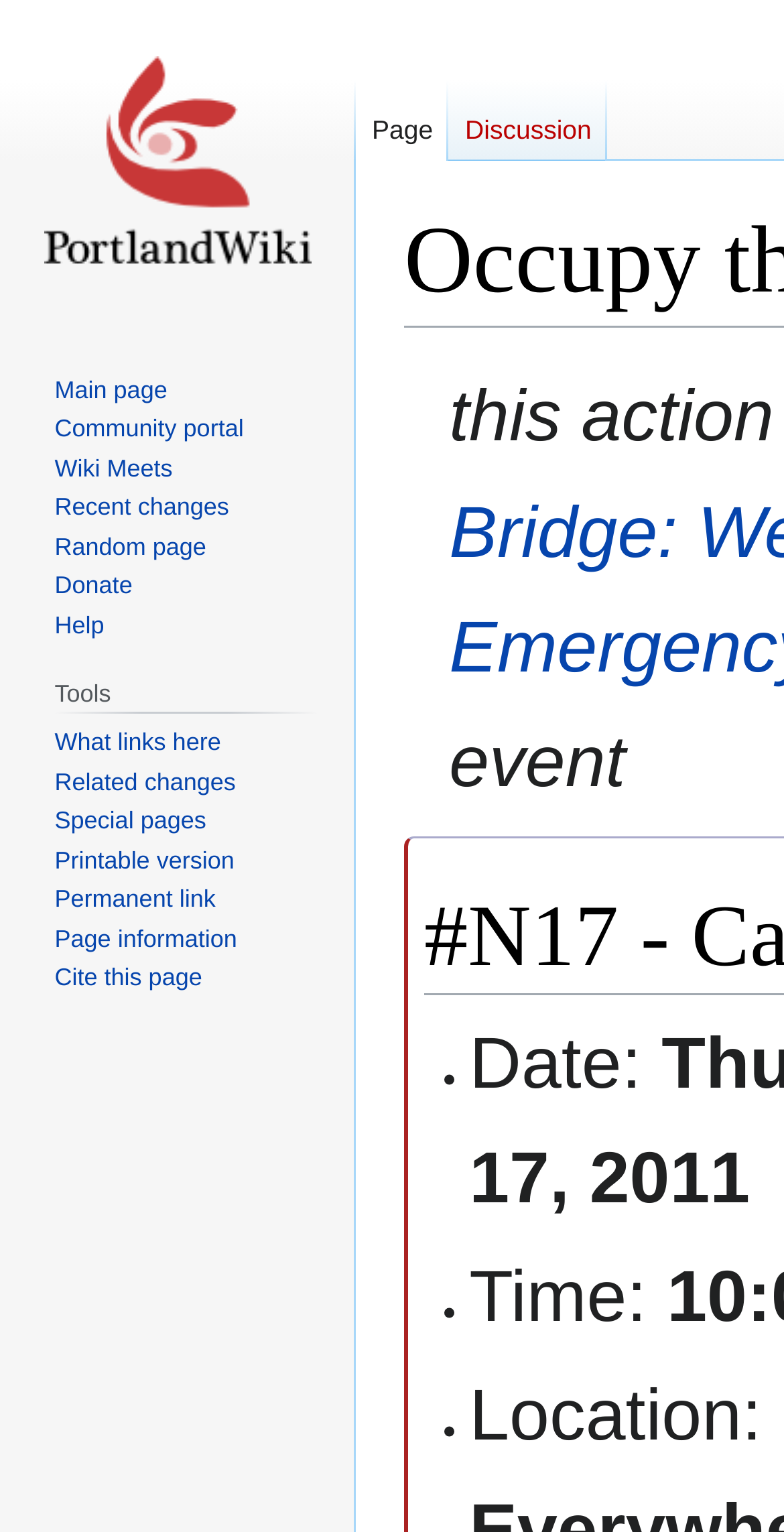How many links are under the 'Navigation' section?
Please use the visual content to give a single word or phrase answer.

6